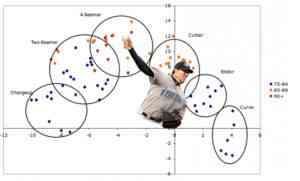Please answer the following question using a single word or phrase: 
What system is likely used to track the behavior and speed of pitches?

pitchFX system